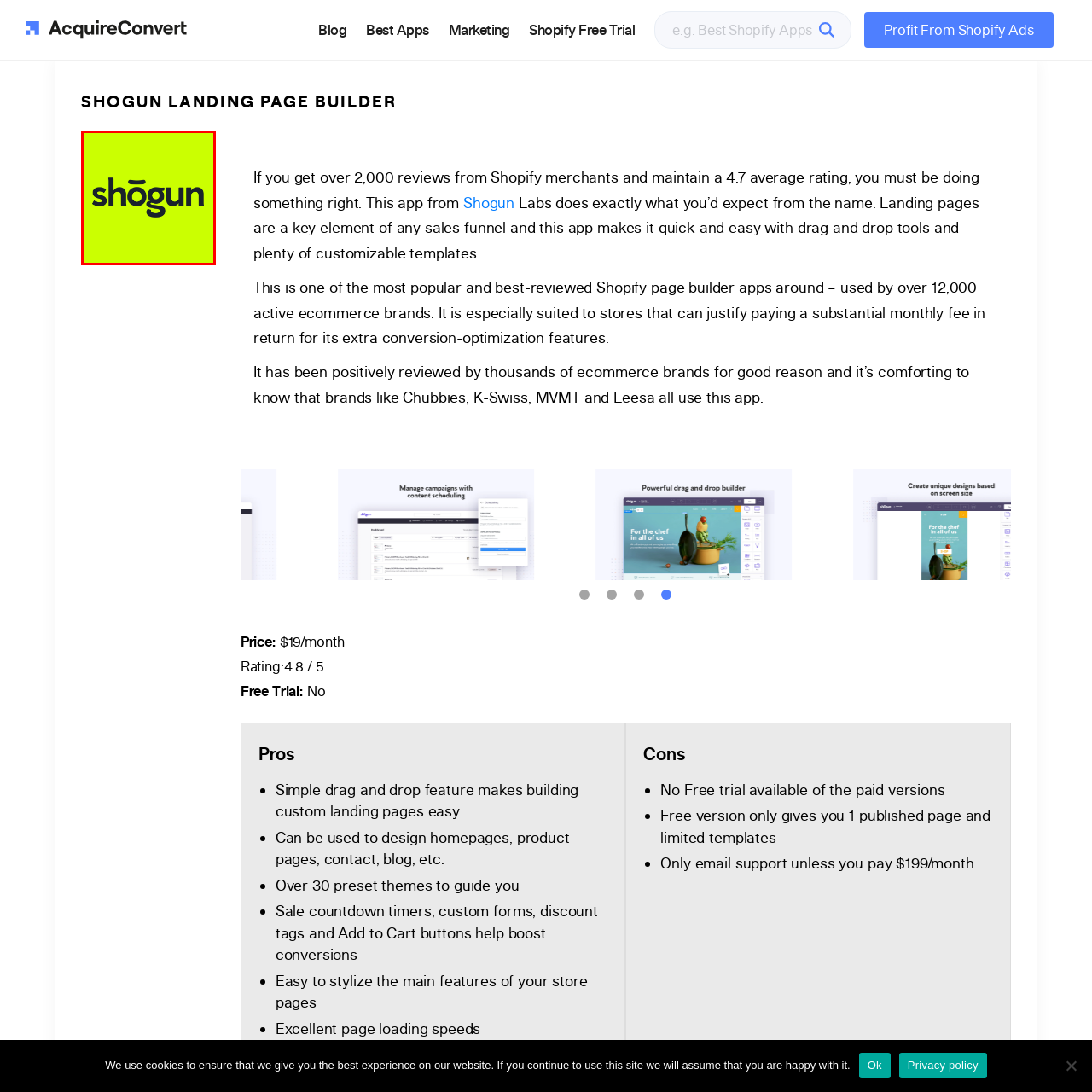Focus on the image within the purple boundary, What type of merchants is Shogun particularly appealing to? 
Answer briefly using one word or phrase.

Shopify merchants